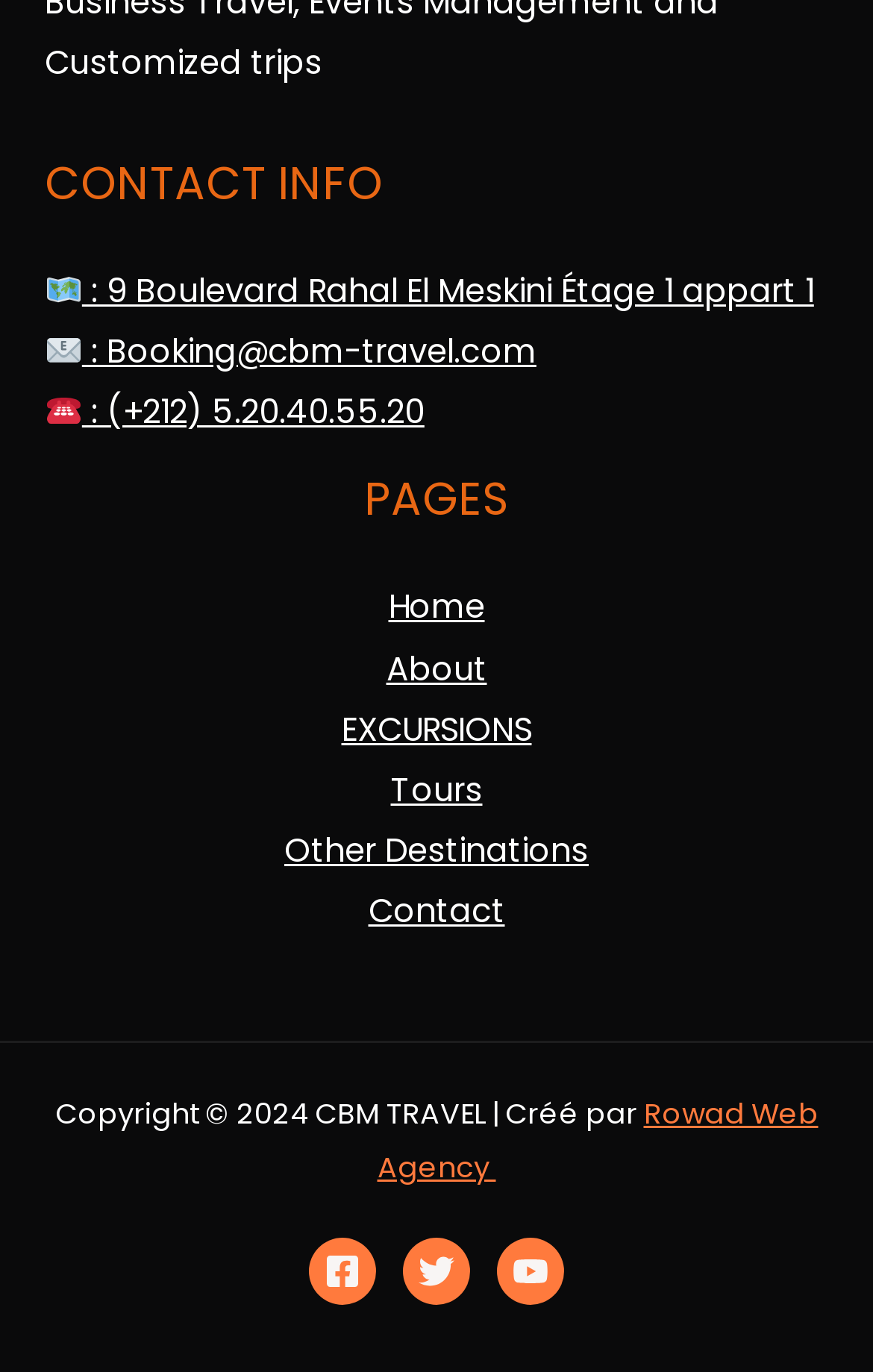Find the bounding box coordinates of the area to click in order to follow the instruction: "Go to the home page".

[0.445, 0.426, 0.555, 0.459]